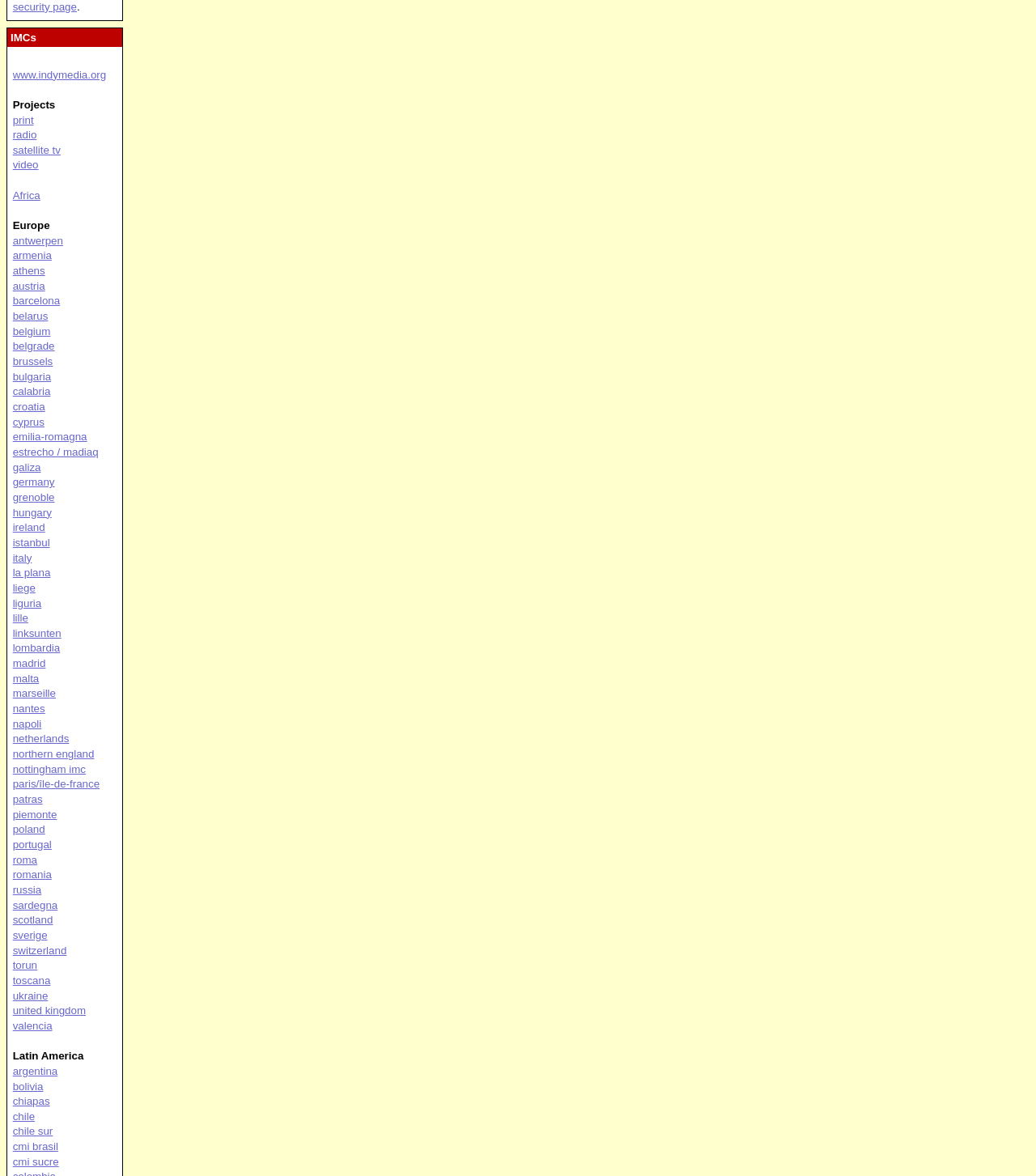Please find the bounding box coordinates of the section that needs to be clicked to achieve this instruction: "Explore the 'Latin America' section".

[0.012, 0.893, 0.081, 0.903]